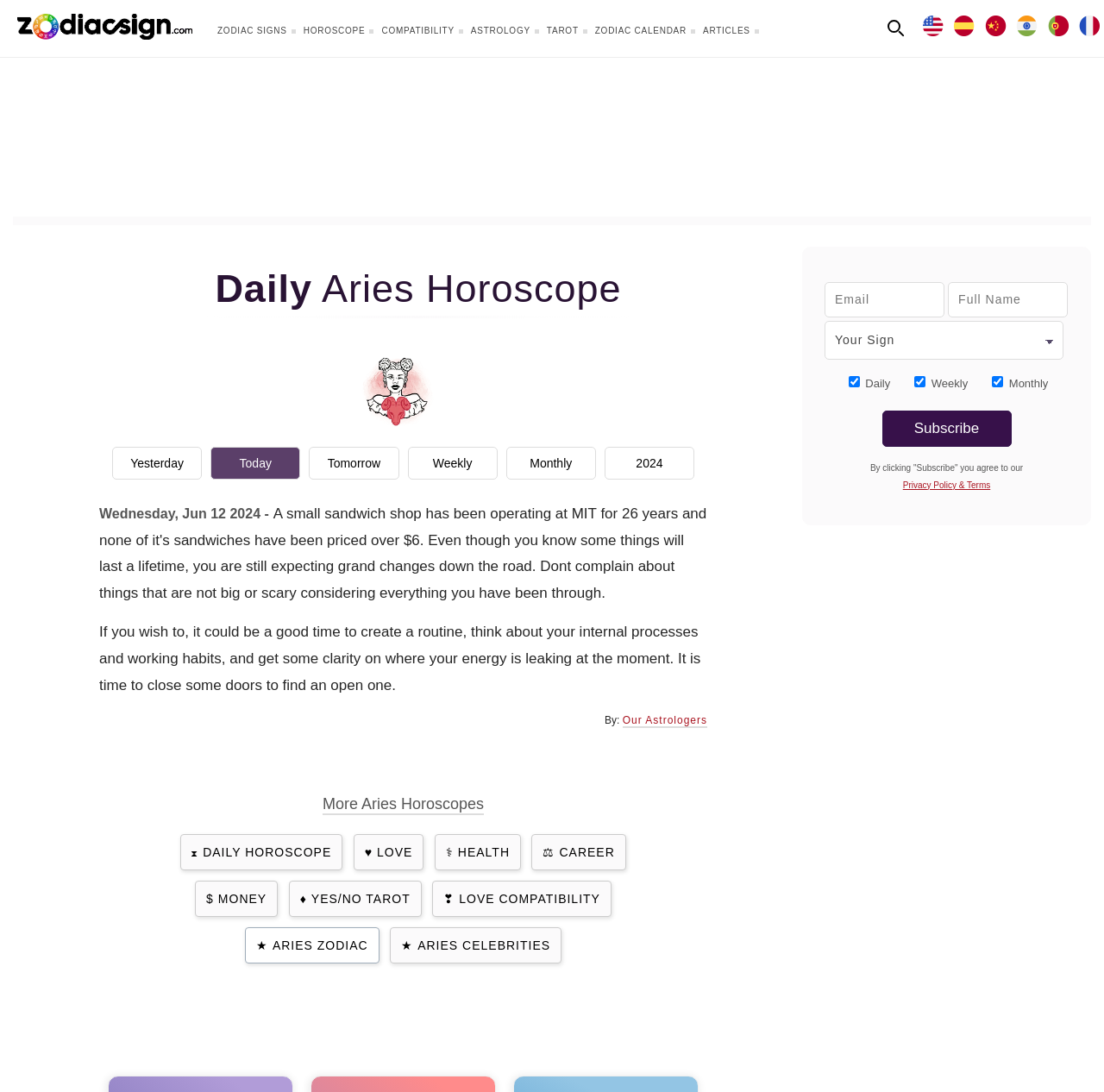What are the available language options?
Please provide a comprehensive and detailed answer to the question.

The webpage provides links to switch the language, and the available options are English, Español, 中文, हिंदी, Português, and Français, as indicated by the links 'In English', 'En Español', '在中国', 'हिंदी', 'Português', and 'Français'.